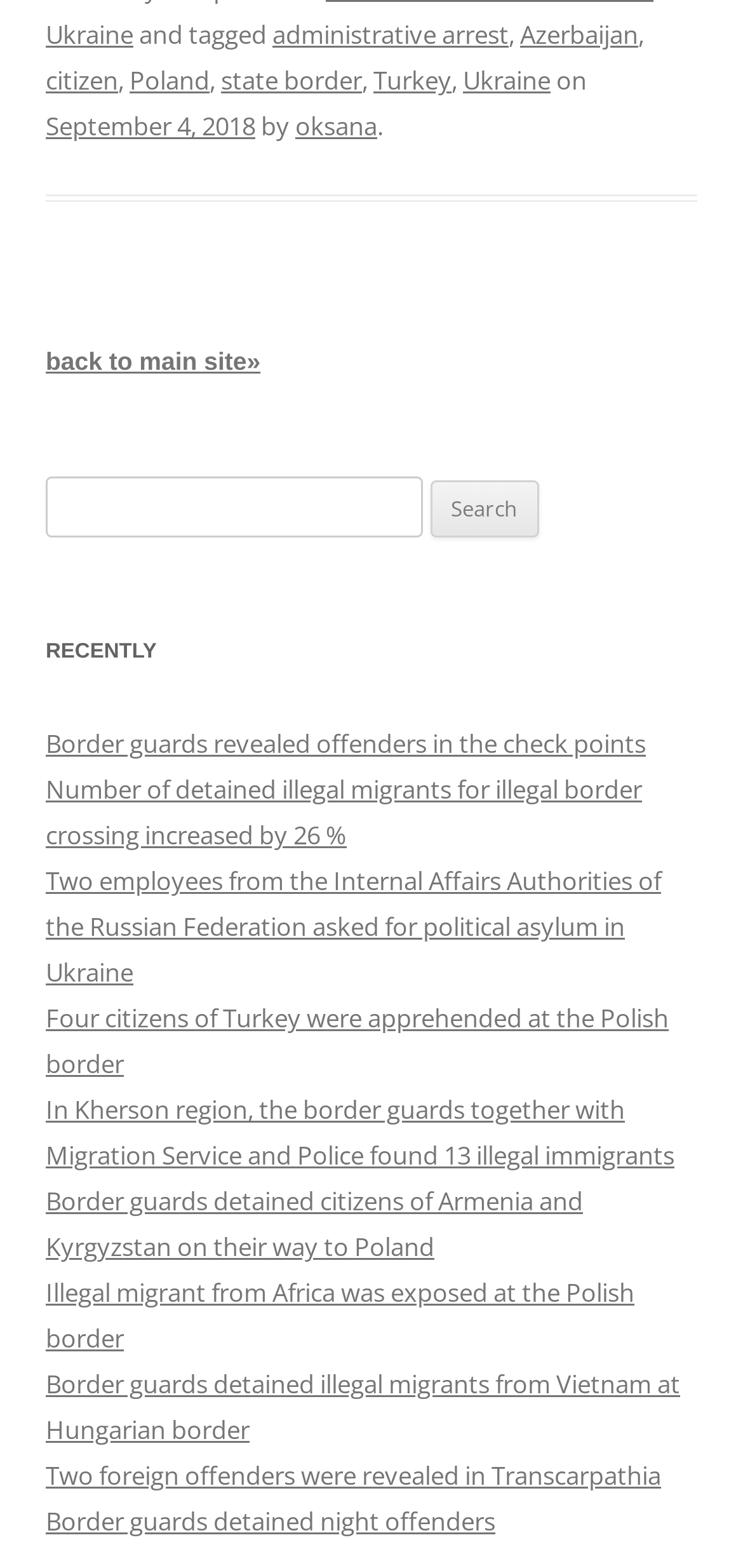Locate the bounding box coordinates of the element's region that should be clicked to carry out the following instruction: "Check recently updated news". The coordinates need to be four float numbers between 0 and 1, i.e., [left, top, right, bottom].

[0.062, 0.402, 0.938, 0.431]